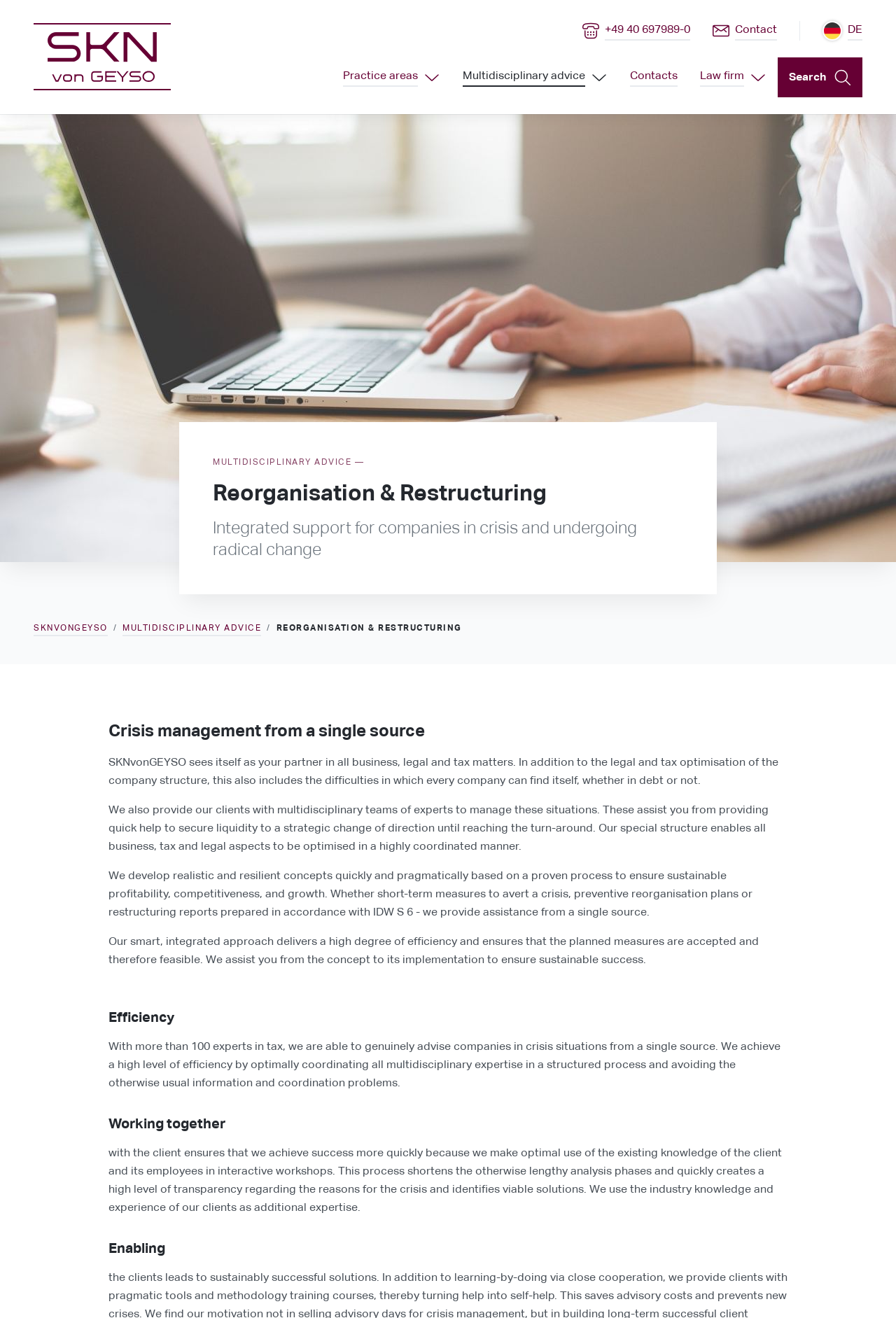What is the benefit of the company's integrated approach?
Provide a detailed answer to the question using information from the image.

I inferred this by reading the text on the webpage, which states that the company's integrated approach 'delivers a high degree of efficiency'.